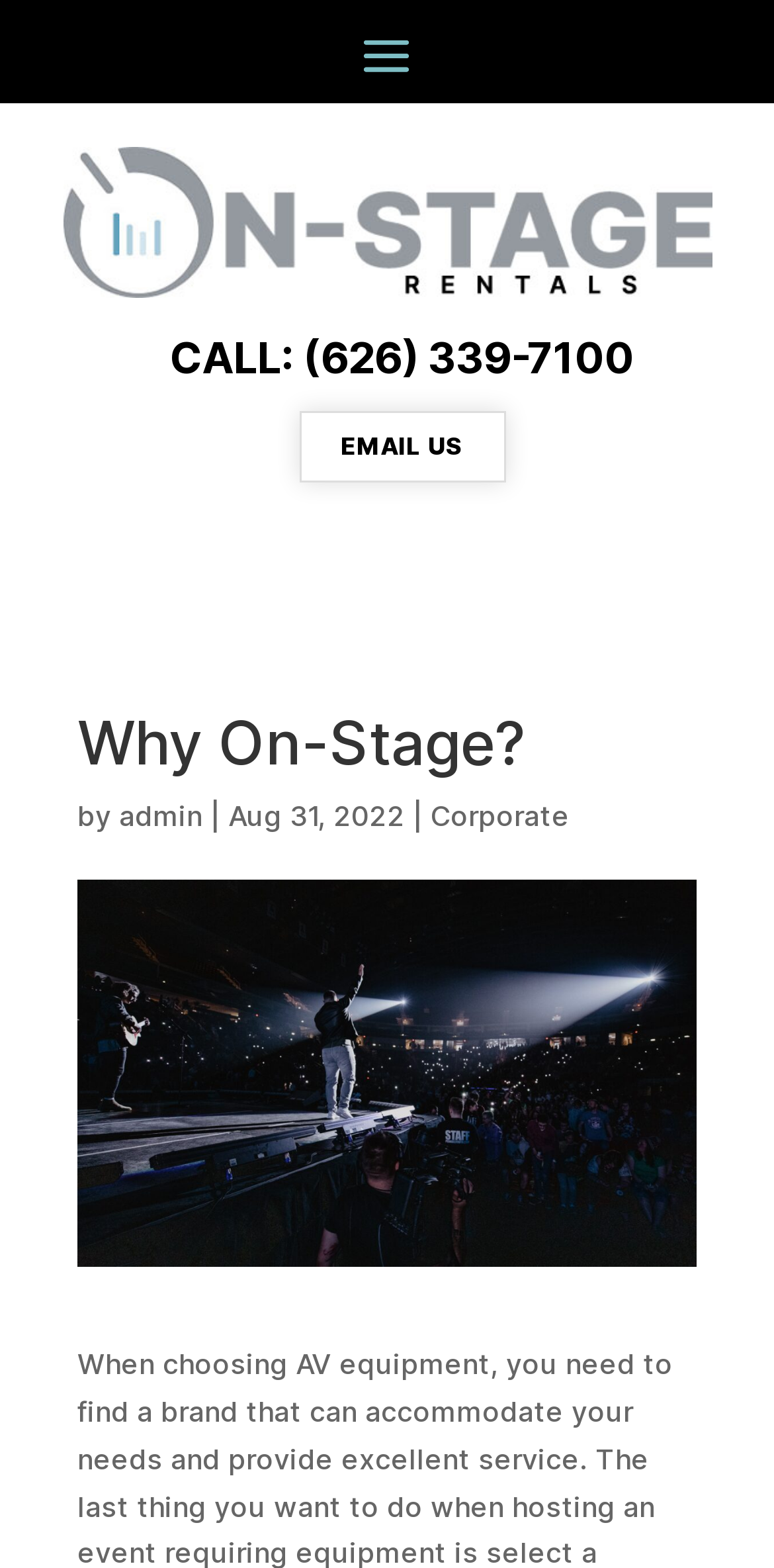Please look at the image and answer the question with a detailed explanation: What is the phone number to call?

I found the phone number by looking at the link element with the text 'CALL: (626) 339-7100' which has a bounding box coordinate of [0.219, 0.211, 0.819, 0.244].